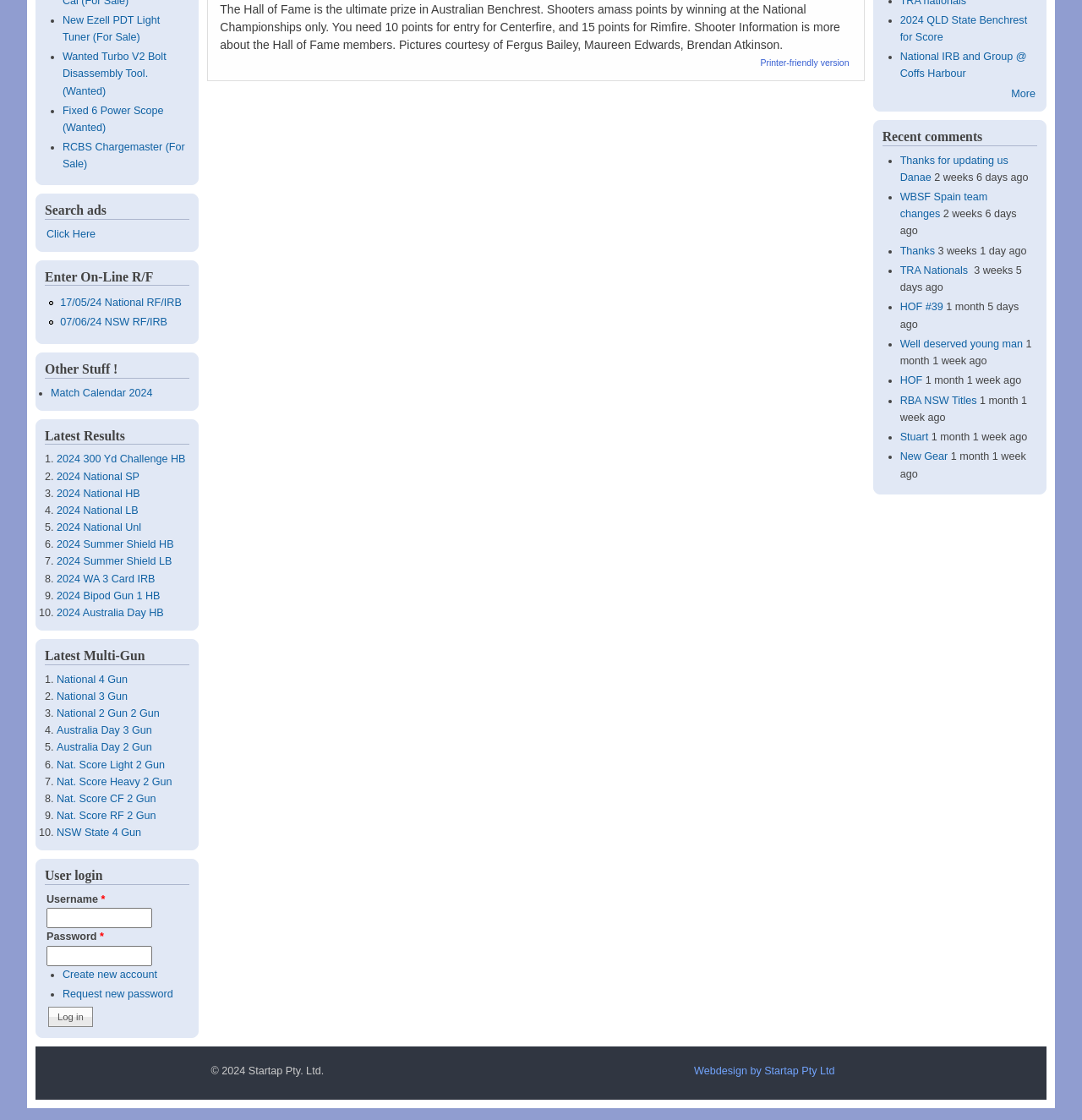Bounding box coordinates must be specified in the format (top-left x, top-left y, bottom-right x, bottom-right y). All values should be floating point numbers between 0 and 1. What are the bounding box coordinates of the UI element described as: Thanks

[0.832, 0.219, 0.864, 0.229]